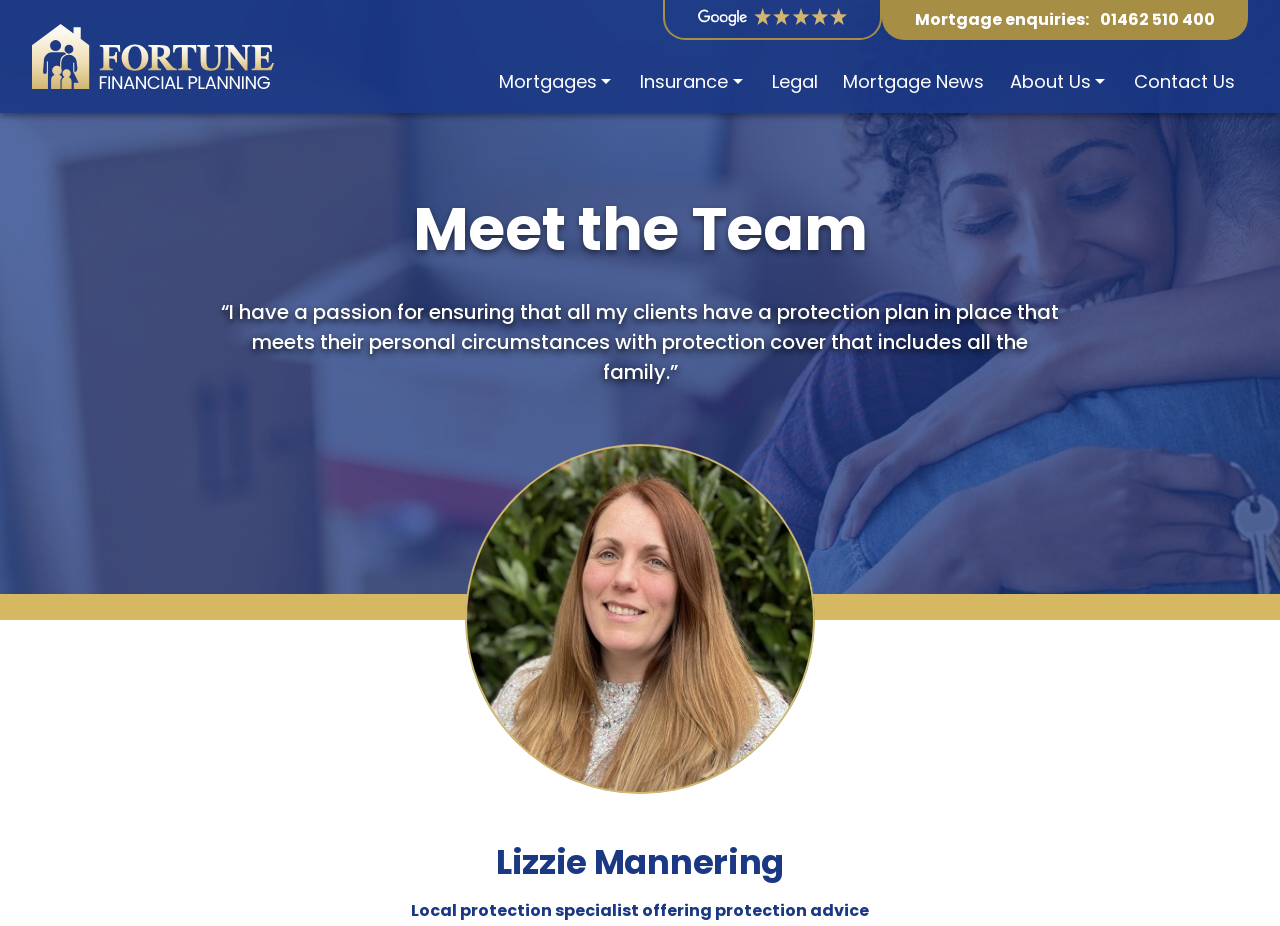Pinpoint the bounding box coordinates of the clickable element to carry out the following instruction: "Call 01462 510 400."

[0.859, 0.009, 0.949, 0.033]